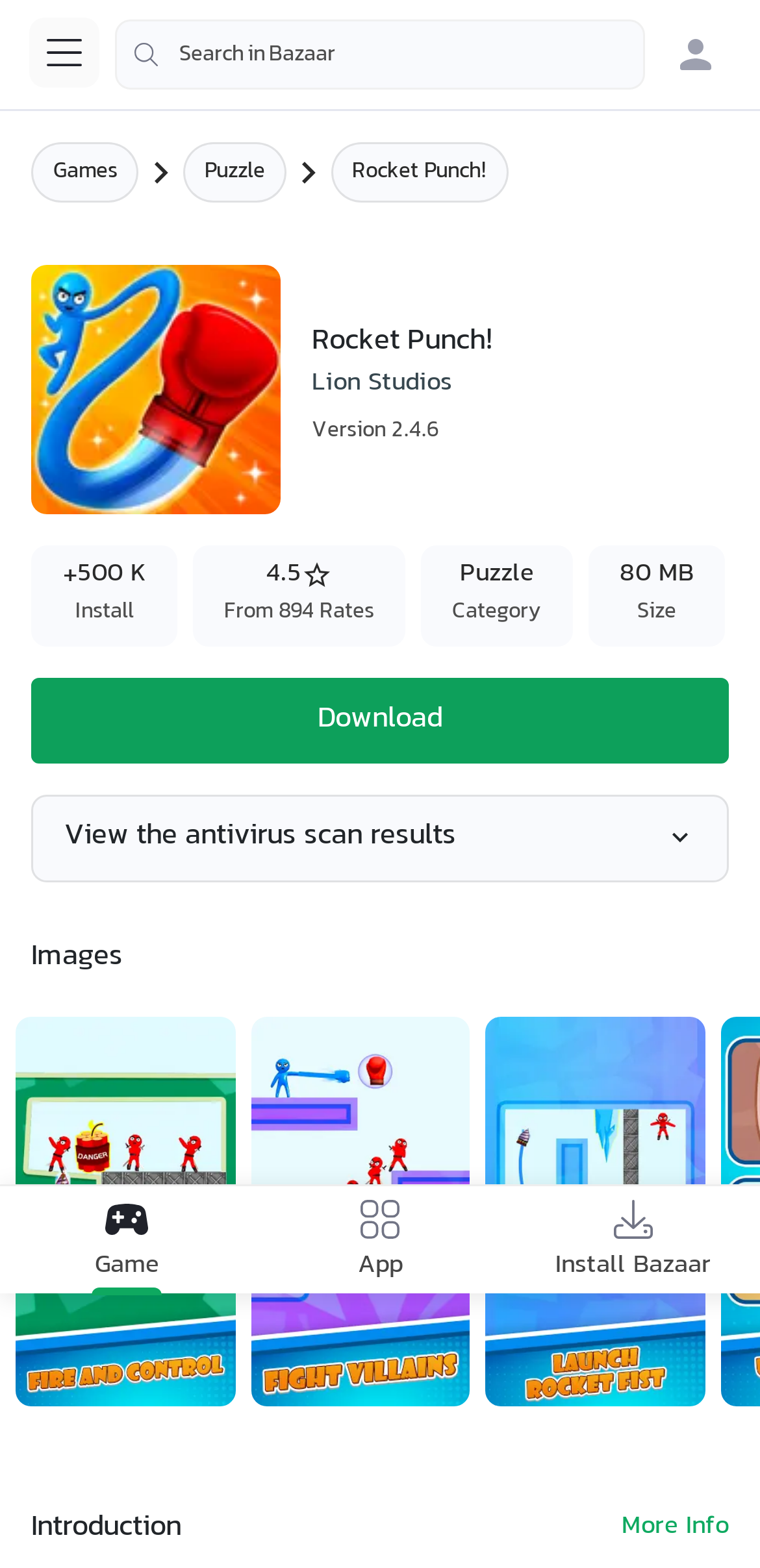Please find the bounding box coordinates of the element's region to be clicked to carry out this instruction: "View the antivirus scan results".

[0.085, 0.518, 0.6, 0.549]